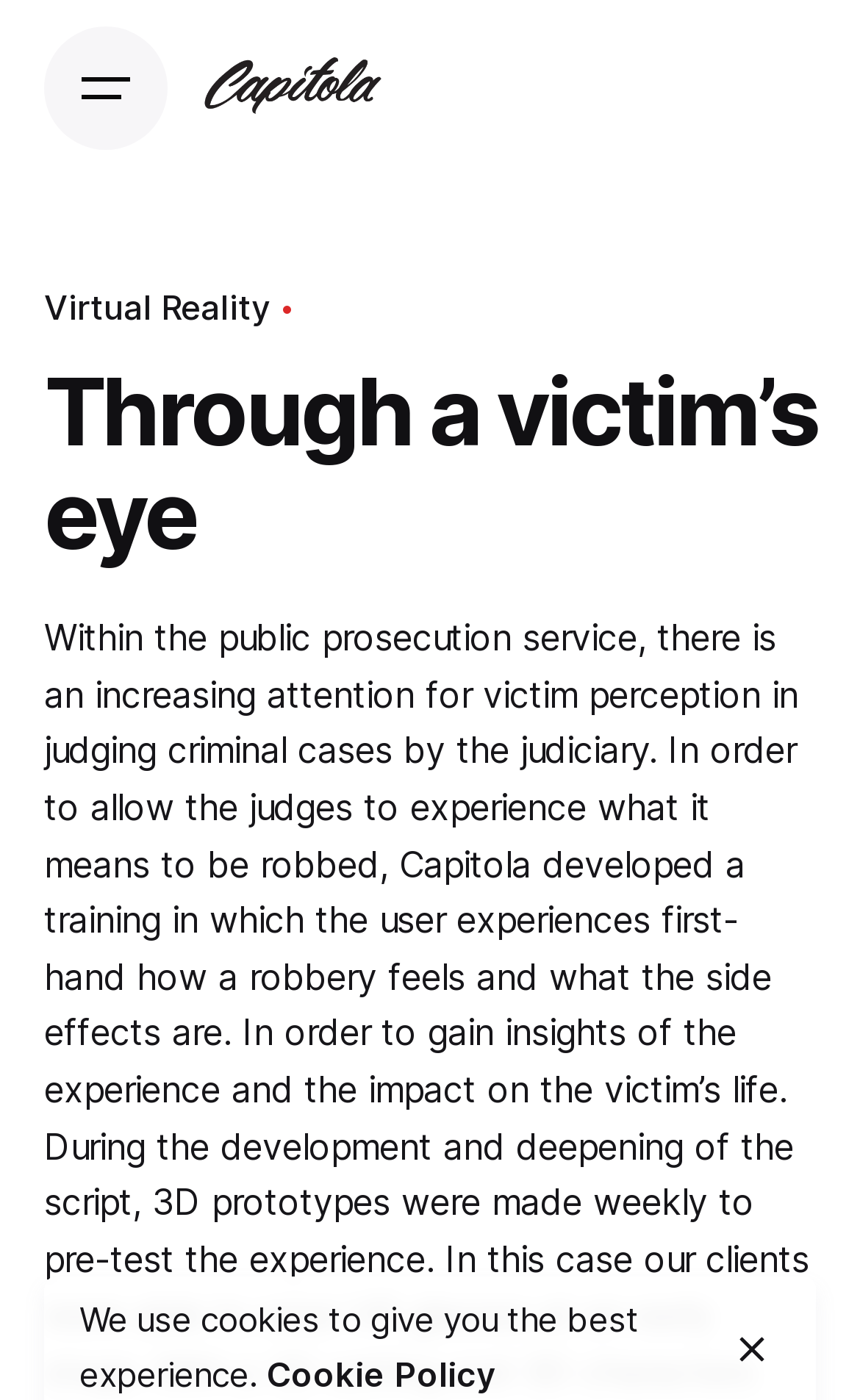Please identify the primary heading on the webpage and return its text.

Through a victim’s eye